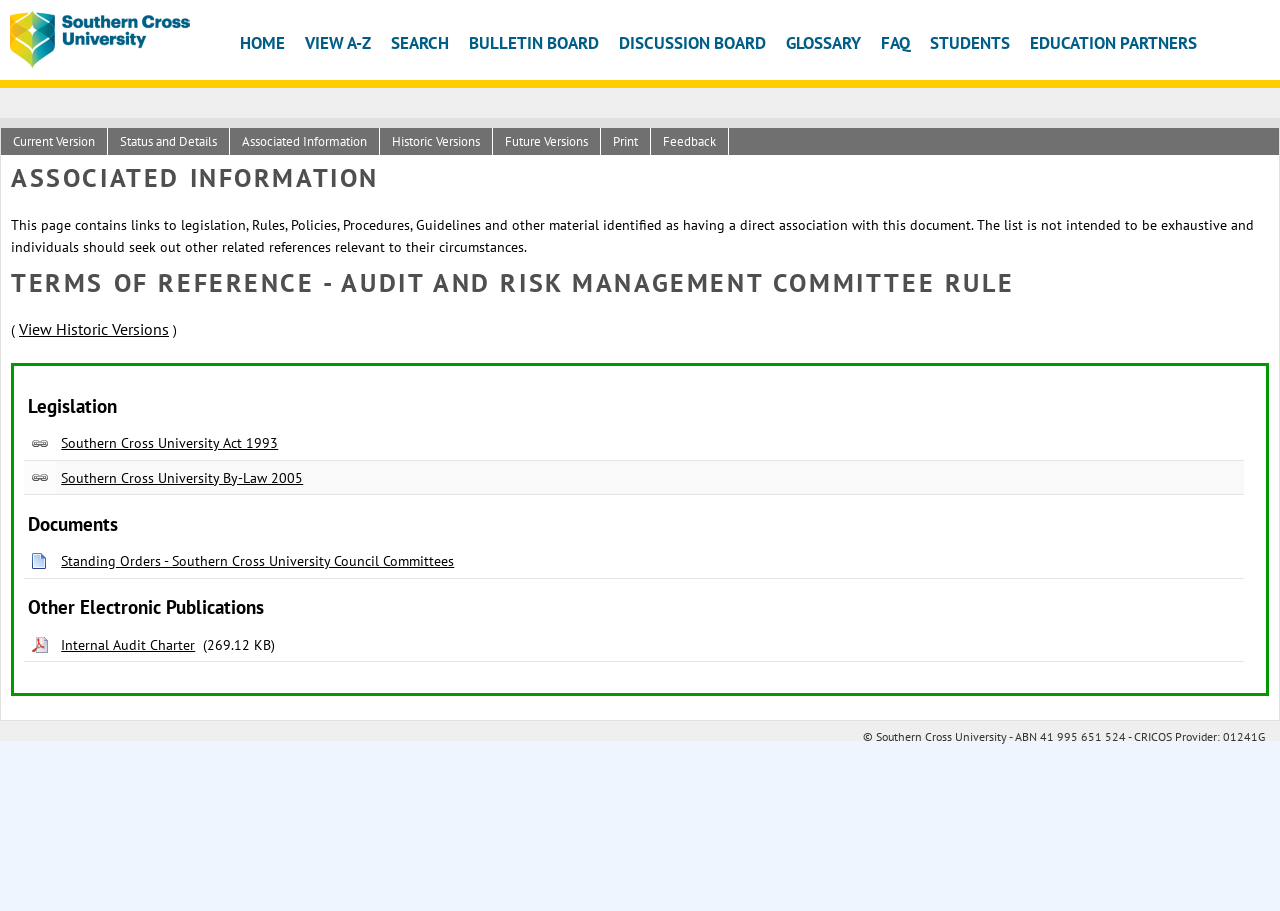Locate the bounding box coordinates of the area to click to fulfill this instruction: "Go to STUDENTS". The bounding box should be presented as four float numbers between 0 and 1, in the order [left, top, right, bottom].

[0.727, 0.03, 0.789, 0.071]